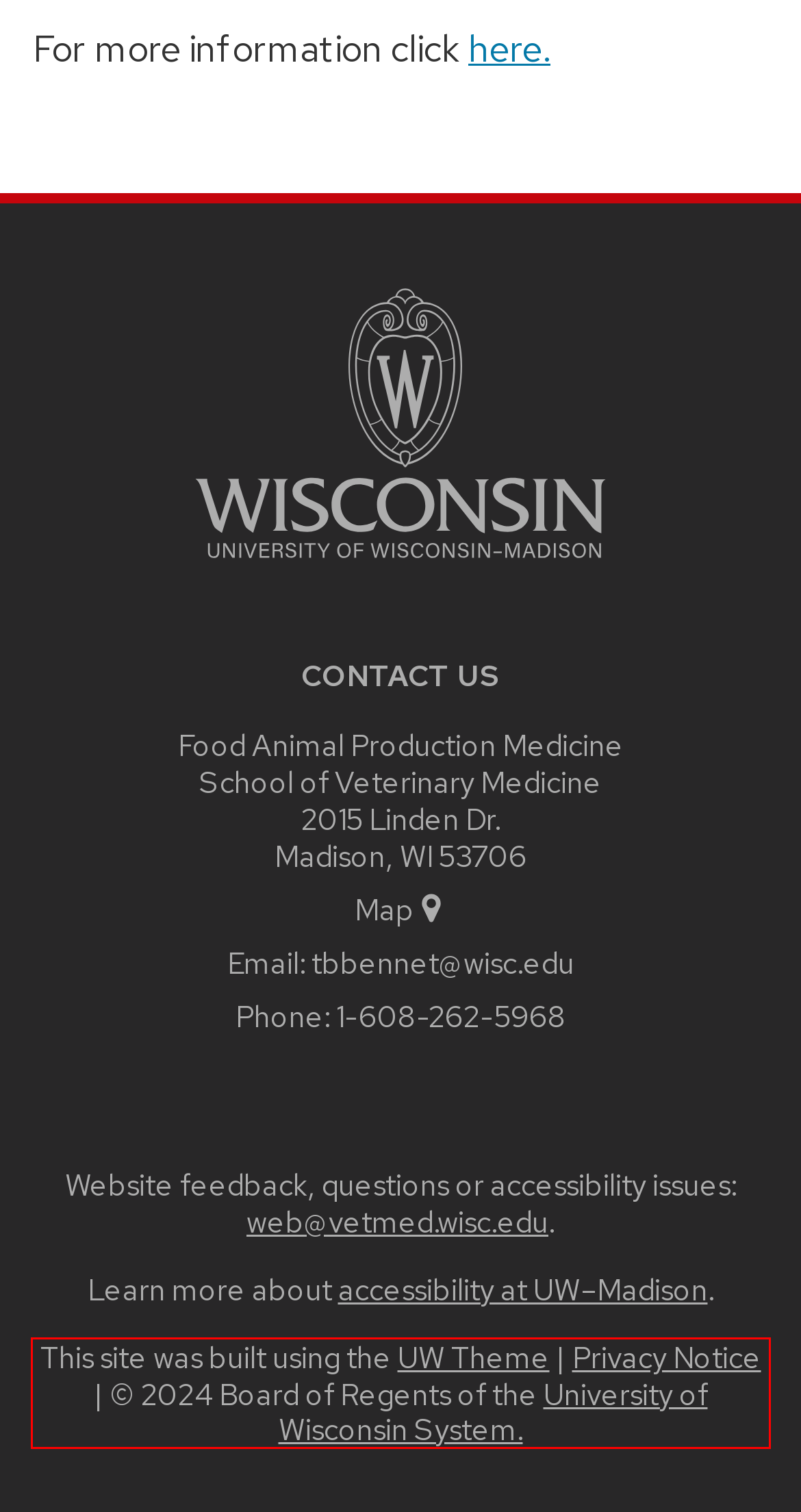Look at the screenshot of the webpage, locate the red rectangle bounding box, and generate the text content that it contains.

This site was built using the UW Theme | Privacy Notice | © 2024 Board of Regents of the University of Wisconsin System.